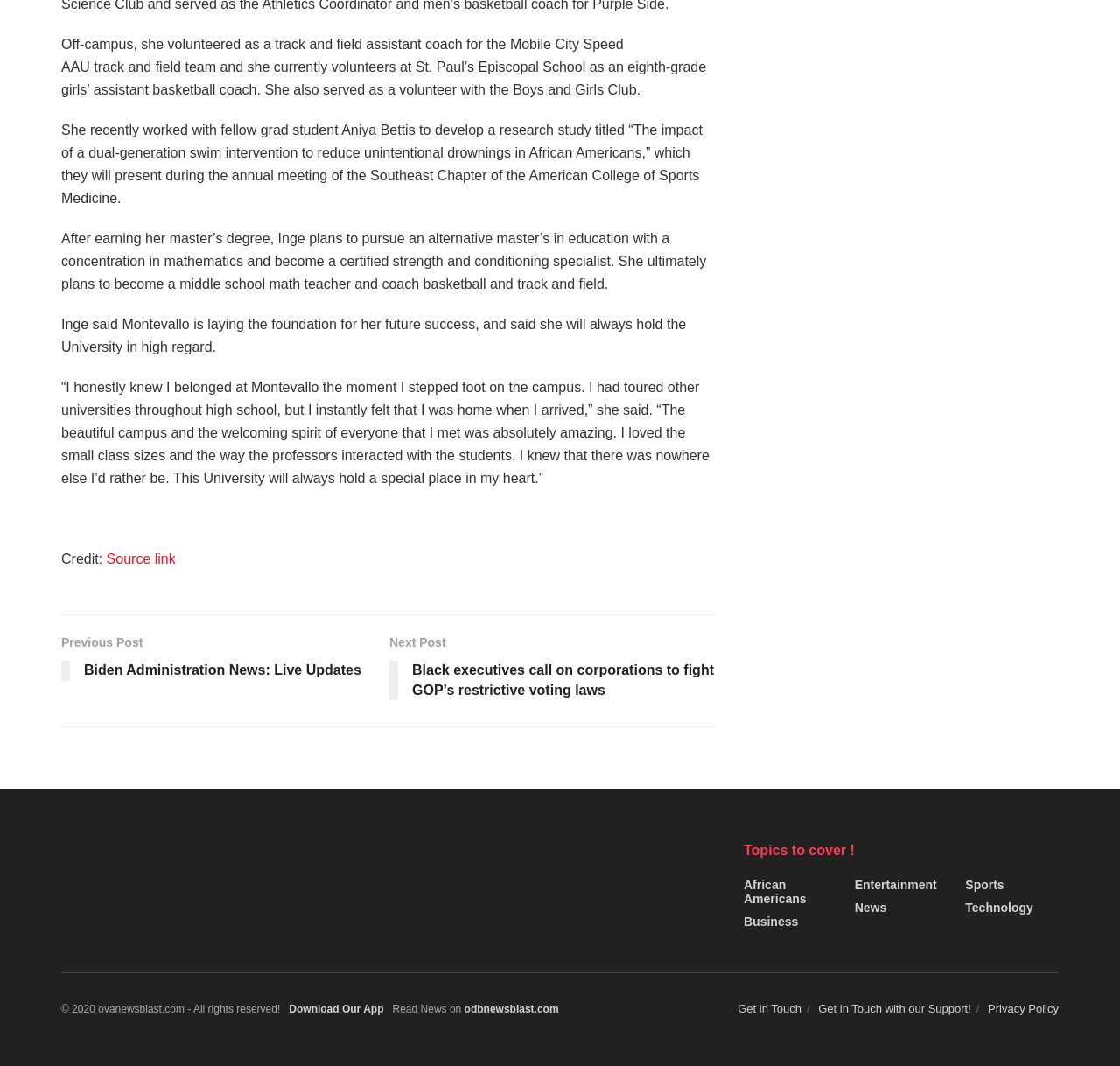Locate the bounding box coordinates of the item that should be clicked to fulfill the instruction: "Click the 'ABOUT US' link".

None